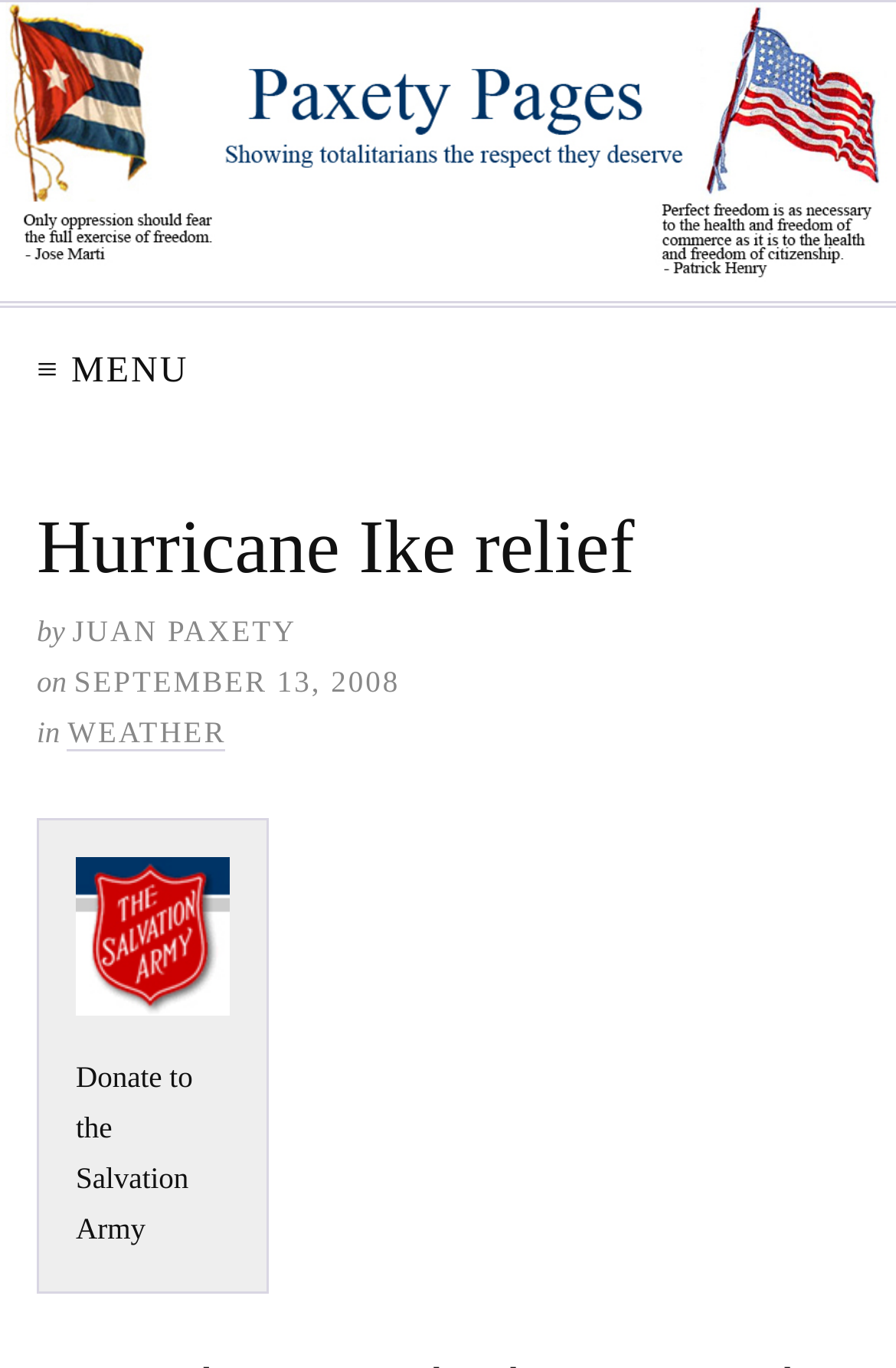How many images are on the webpage?
Using the picture, provide a one-word or short phrase answer.

2